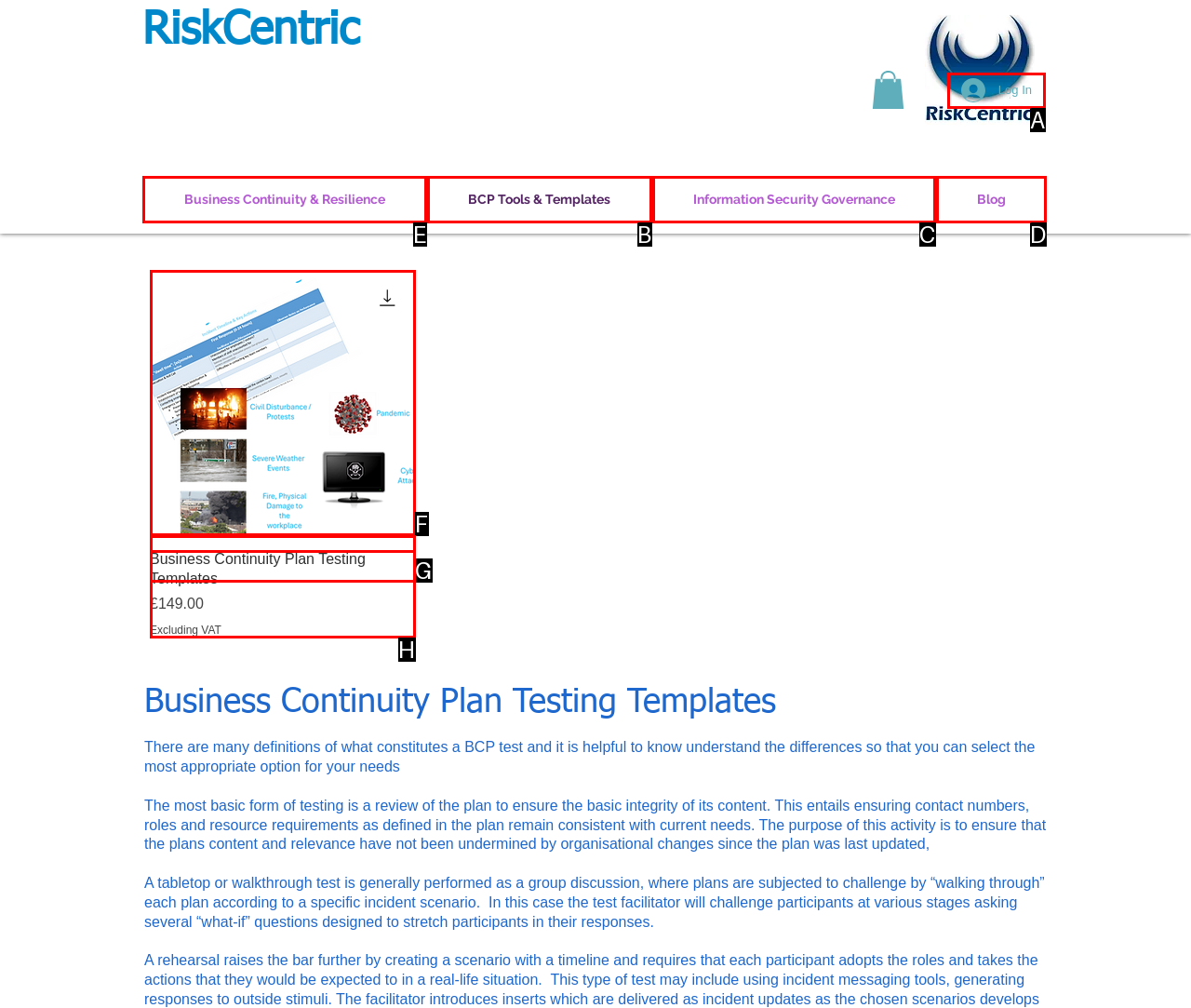Identify the correct UI element to click for this instruction: View Business Continuity & Resilience page
Respond with the appropriate option's letter from the provided choices directly.

E